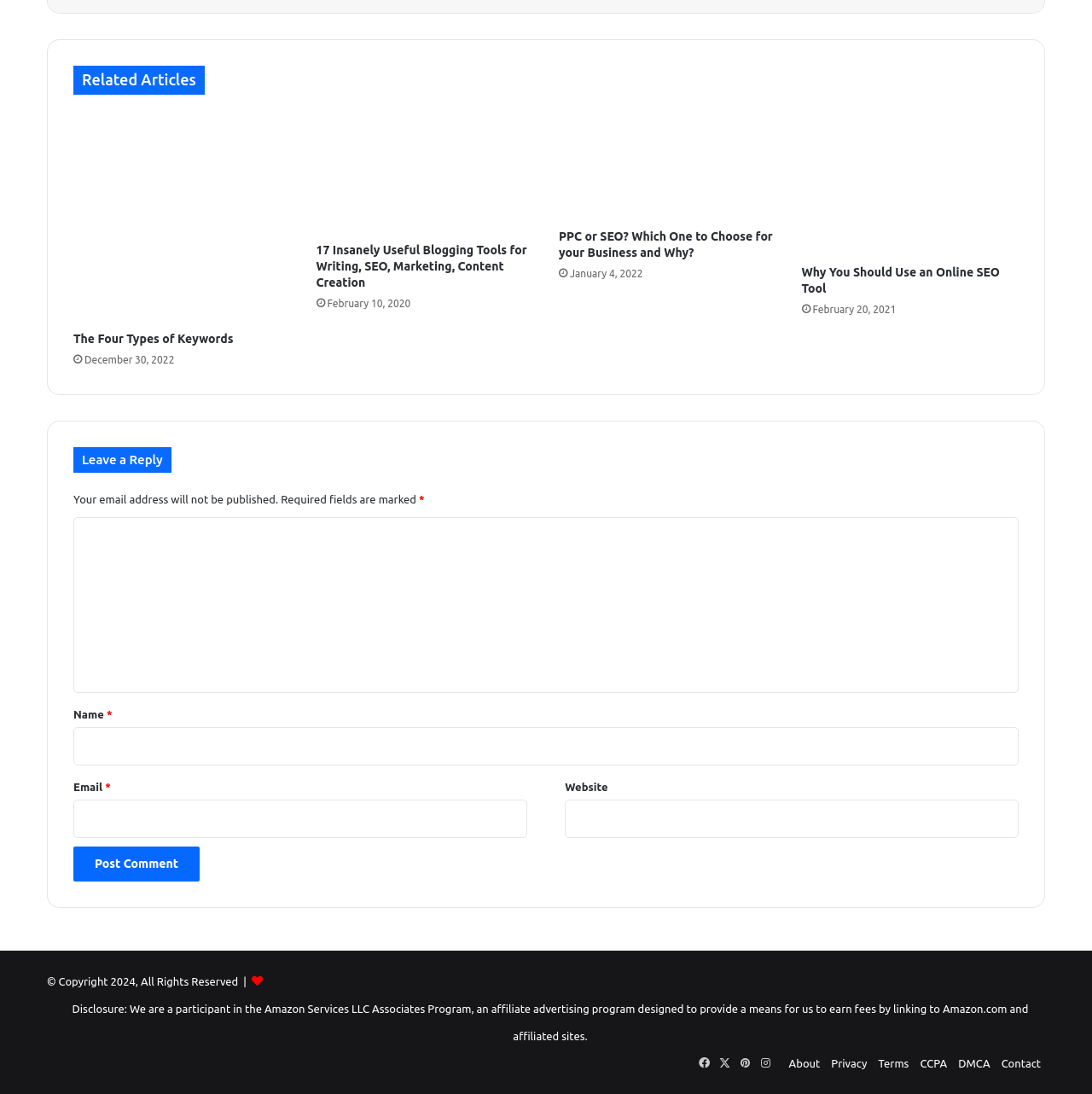Find the bounding box coordinates of the clickable region needed to perform the following instruction: "Click the link to read about the four types of keywords". The coordinates should be provided as four float numbers between 0 and 1, i.e., [left, top, right, bottom].

[0.067, 0.102, 0.266, 0.295]